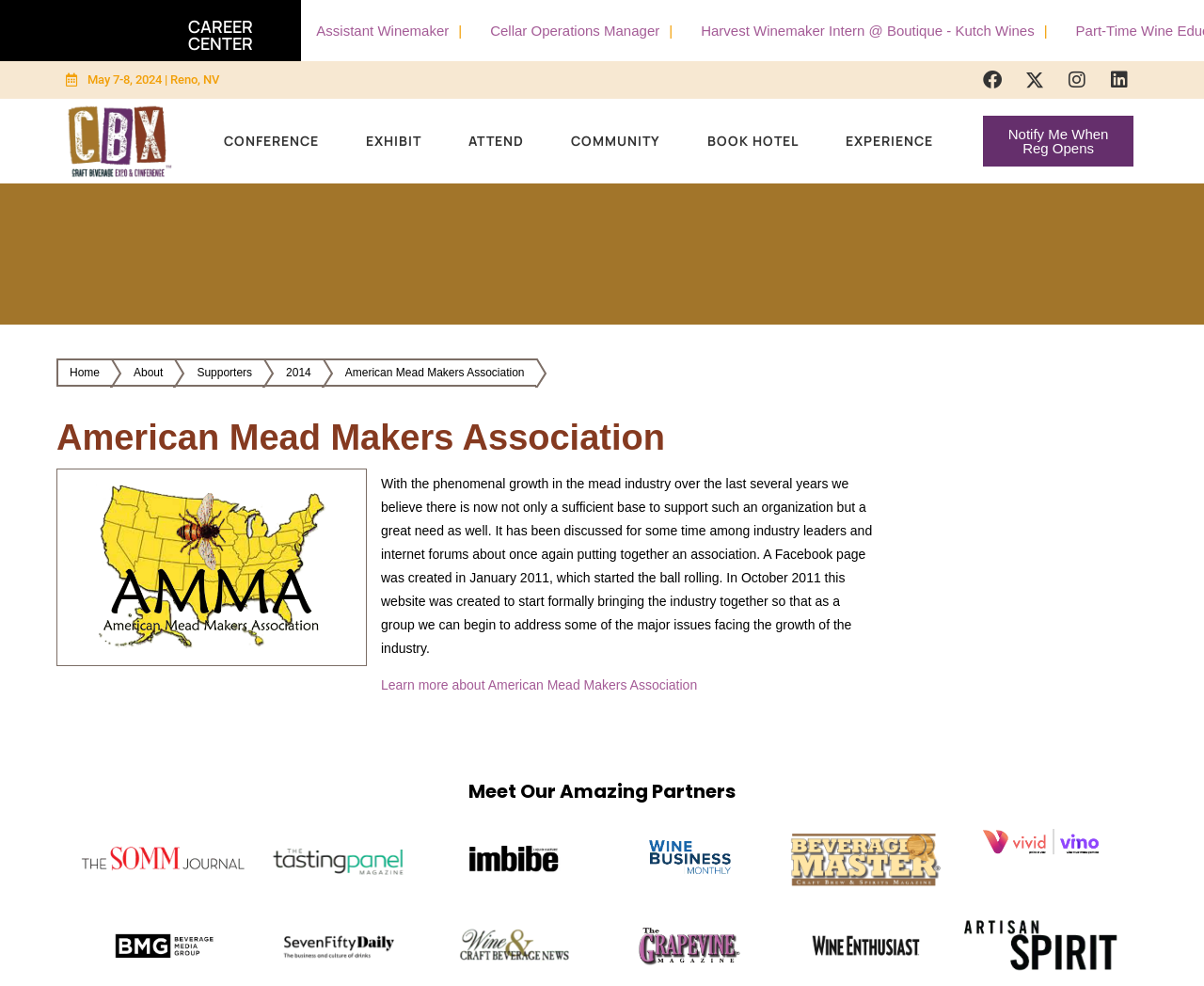Please identify the bounding box coordinates of the area that needs to be clicked to fulfill the following instruction: "Learn more about American Mead Makers Association."

[0.316, 0.687, 0.579, 0.702]